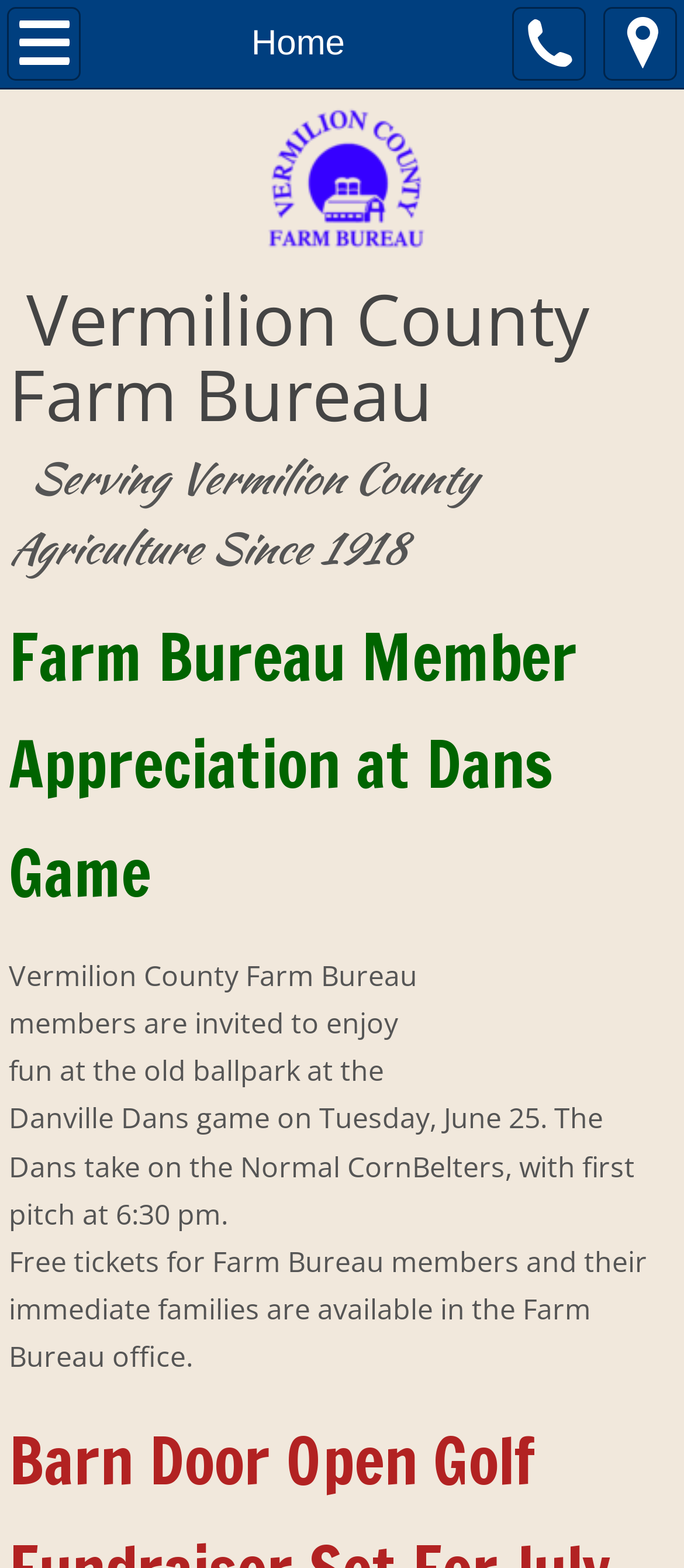Create an in-depth description of the webpage, covering main sections.

The webpage is about Vermilion County Farm Bureau, a non-profit membership organization. At the top left corner, there are three buttons with icons 'ꪯ', 'ꪭ', and 'ꪮ'. Next to these buttons, there is a static text "Home". On the right side of the top section, there is an image. 

Below the top section, there is a large heading that spans almost the entire width of the page, stating "Vermilion County Farm Bureau Serving Vermilion County Agriculture Since 1918". 

Underneath the heading, there is a section that appears to be promoting an event. It starts with a static text "Farm Bureau Member Appreciation at Dans Game", followed by the organization's name "Vermilion County Farm Bureau". The text then continues to describe the event, stating that members are invited to enjoy fun at the old ballpark at the Danville Dans game on Tuesday, June 25. The event details include the opponent team, Normal CornBelters, and the first pitch time, 6:30 pm. Finally, it mentions that free tickets are available for Farm Bureau members and their immediate families at the Farm Bureau office.